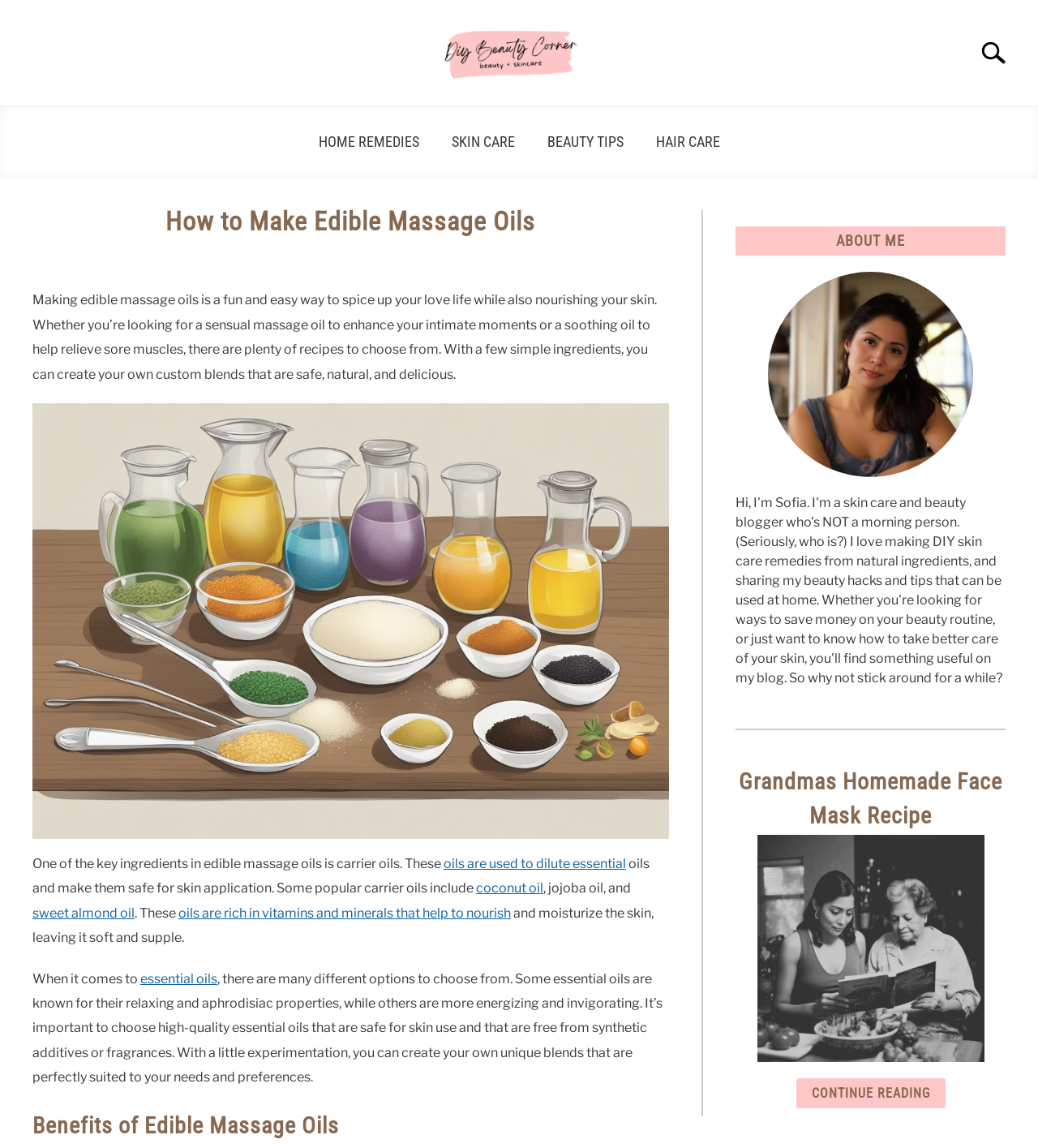Specify the bounding box coordinates of the area to click in order to execute this command: 'Search for something'. The coordinates should consist of four float numbers ranging from 0 to 1, and should be formatted as [left, top, right, bottom].

[0.93, 0.021, 1.0, 0.071]